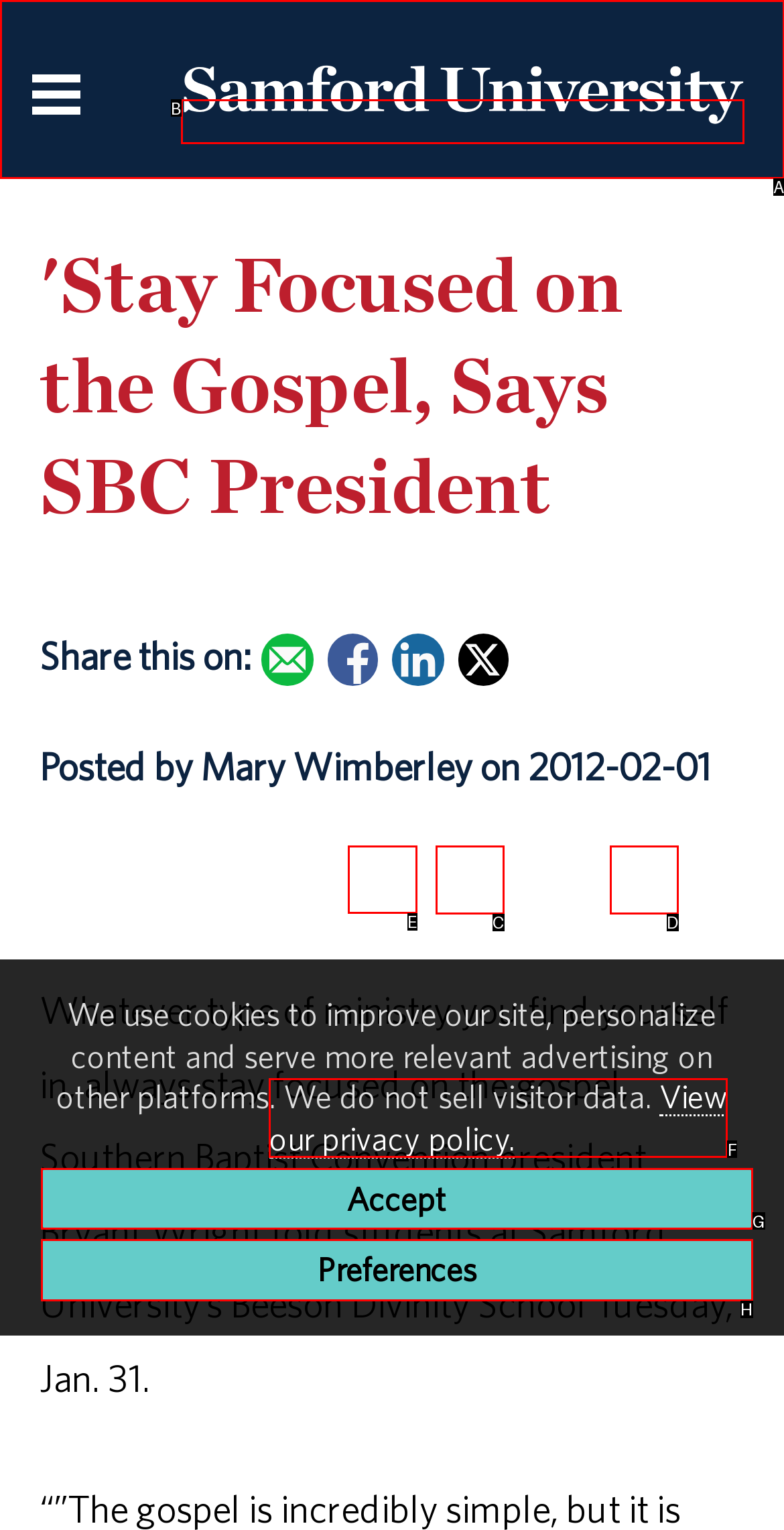Identify the letter of the UI element you need to select to accomplish the task: Read the article 'Shoot with Intent'.
Respond with the option's letter from the given choices directly.

None